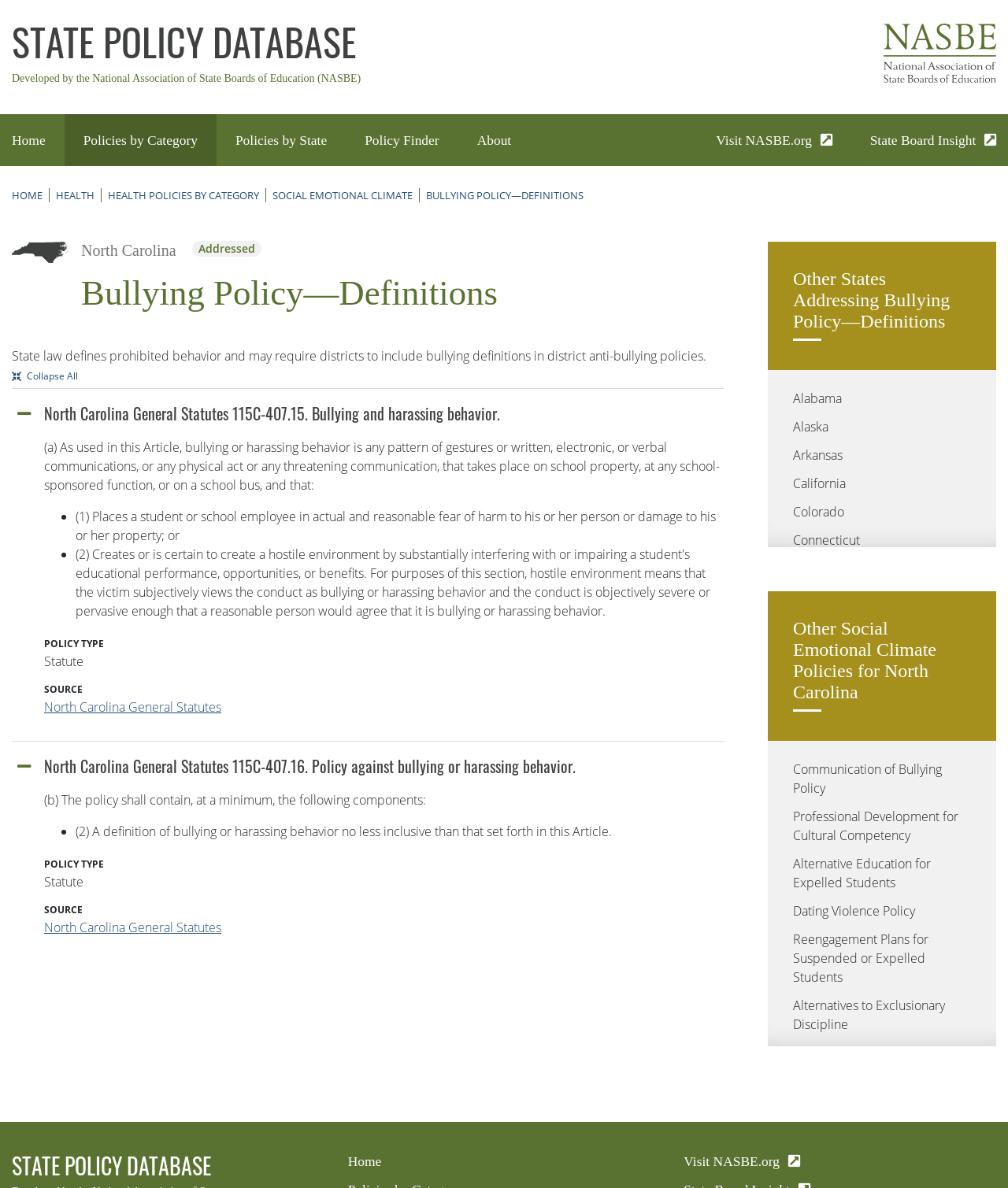Provide a brief response to the question using a single word or phrase: 
What is the definition of bullying or harassing behavior?

Pattern of gestures or written, electronic, or verbal communications